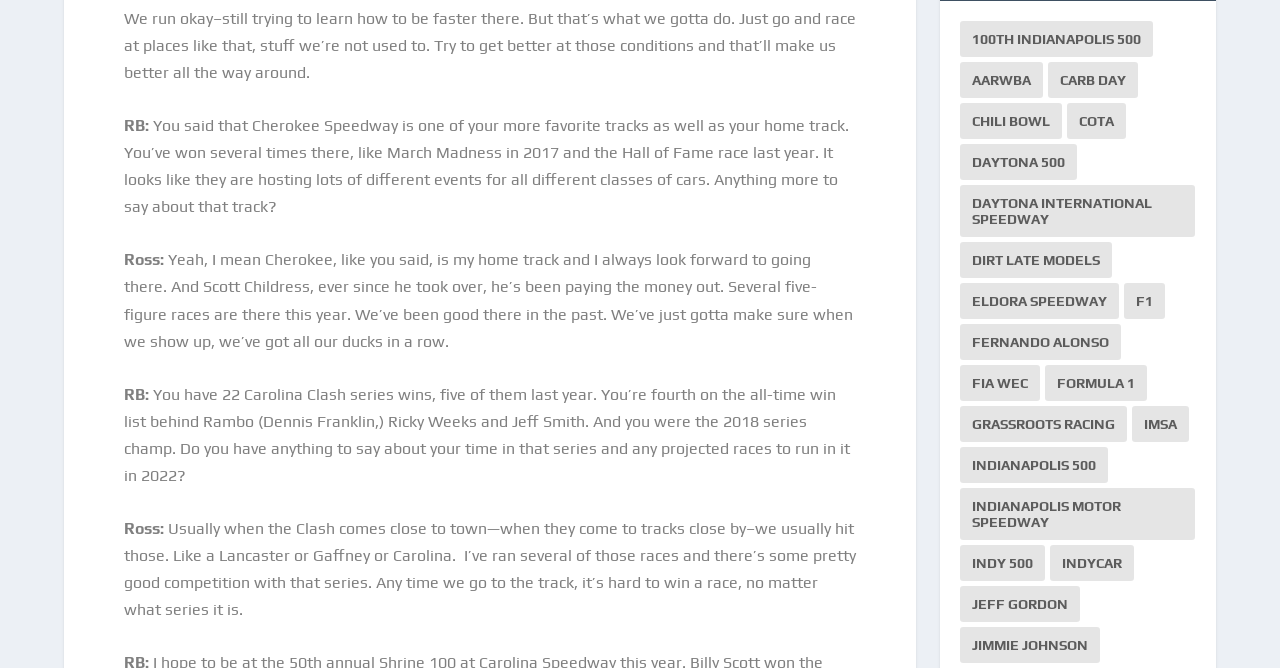Could you locate the bounding box coordinates for the section that should be clicked to accomplish this task: "Read about Fernando Alonso".

[0.75, 0.464, 0.876, 0.518]